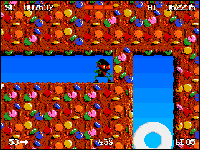Provide a comprehensive description of the image.

The image features a scene from the classic platformer game "Zool," showcasing the titular character navigating through a vibrant and colorful level. The setting is filled with a variety of candies and sweets in bright colors, creating a whimsical atmosphere. Zool, depicted as a green character, is running along a ledge, poised to enter an opening leading to another area of this funfair-themed world. The gameplay elements, including a timer and score indicators, are visible at the top corners, emphasizing the game's fast-paced nature. This particular segment illustrates the unique and imaginative design of the "Fun Fair World" where players face quirky challenges while exploring hidden treasures and secrets.